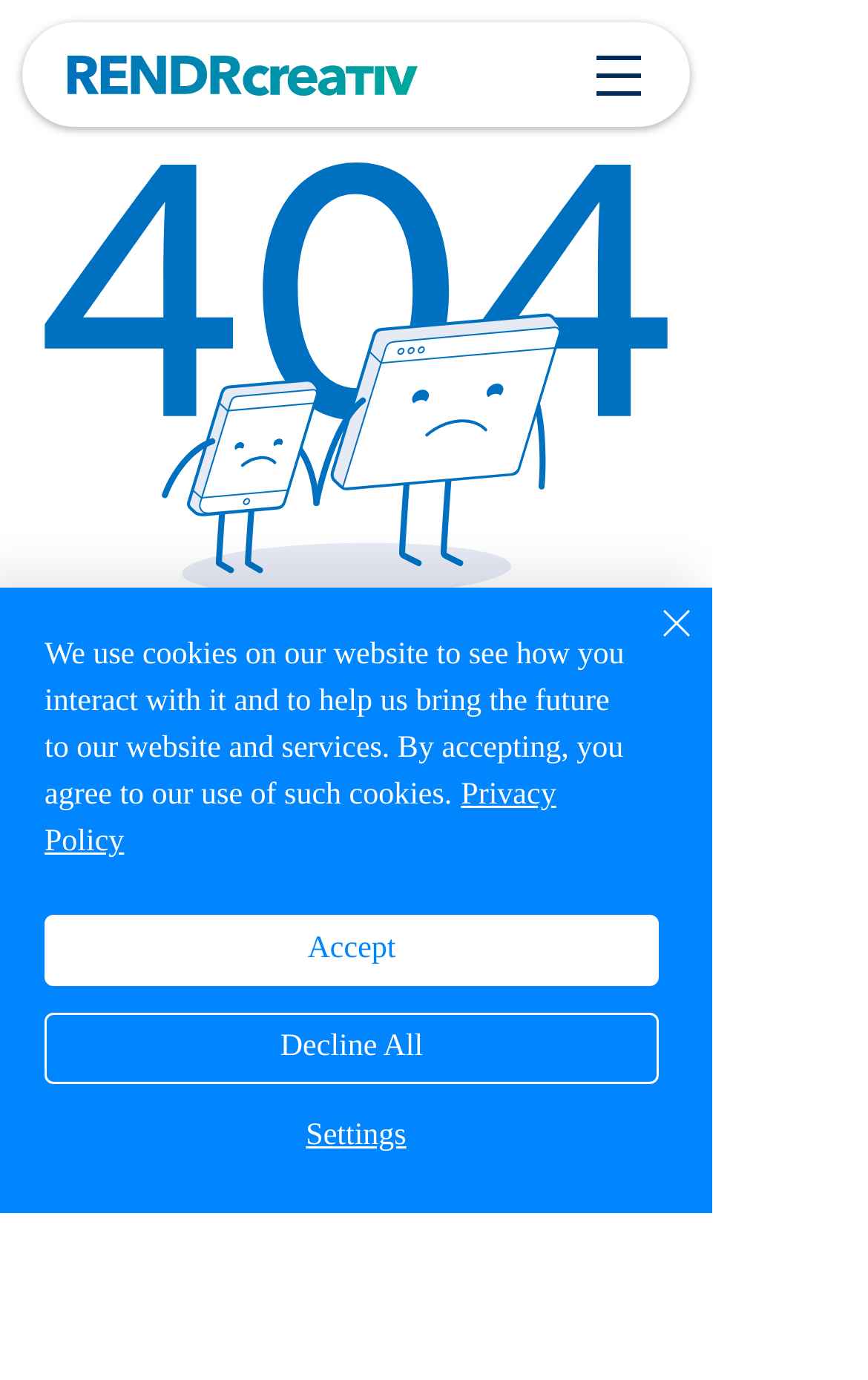Bounding box coordinates are given in the format (top-left x, top-left y, bottom-right x, bottom-right y). All values should be floating point numbers between 0 and 1. Provide the bounding box coordinate for the UI element described as: Client Portal (Odoo)

[0.397, 0.827, 0.785, 0.858]